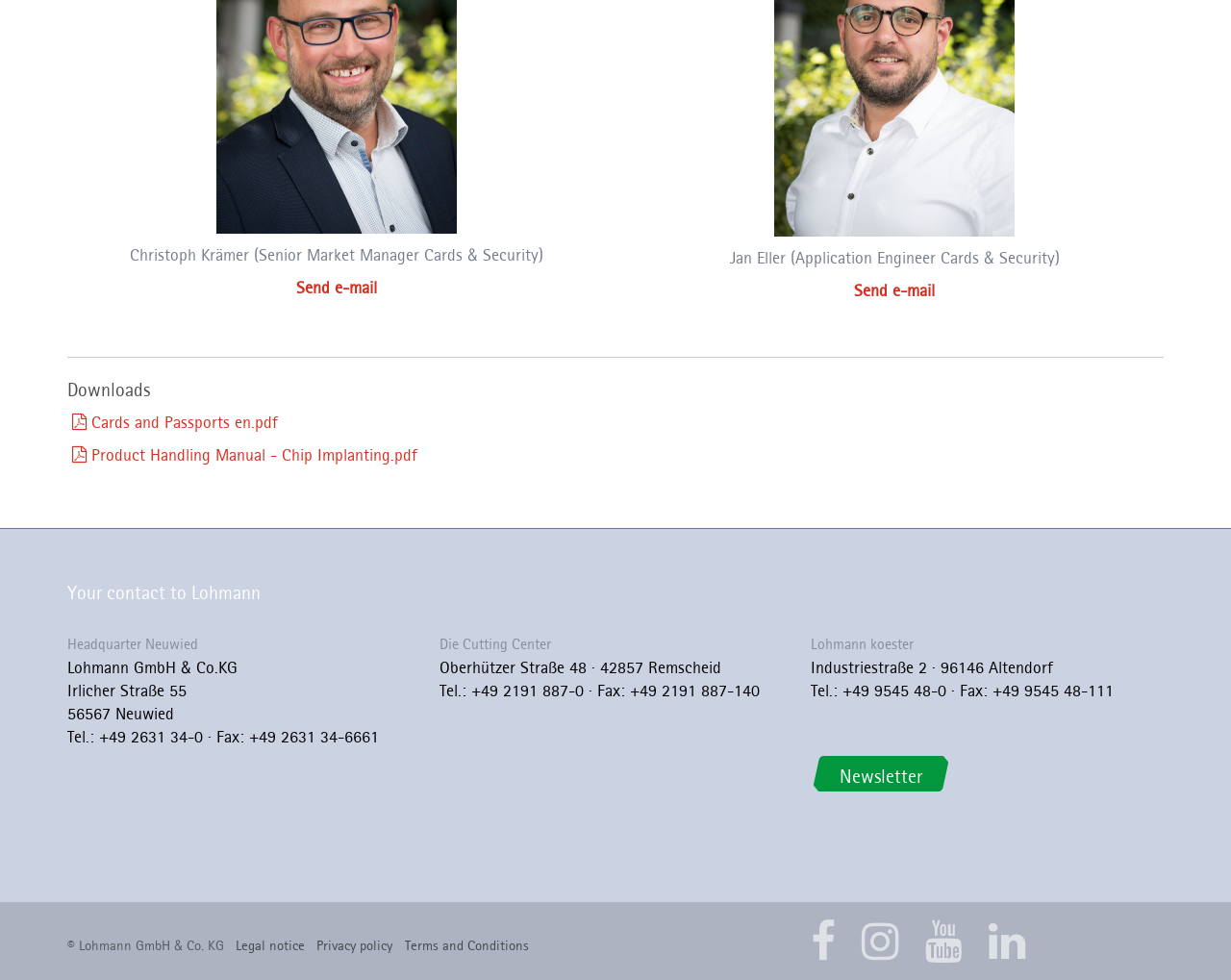How many social media links are provided?
Give a single word or phrase answer based on the content of the image.

4